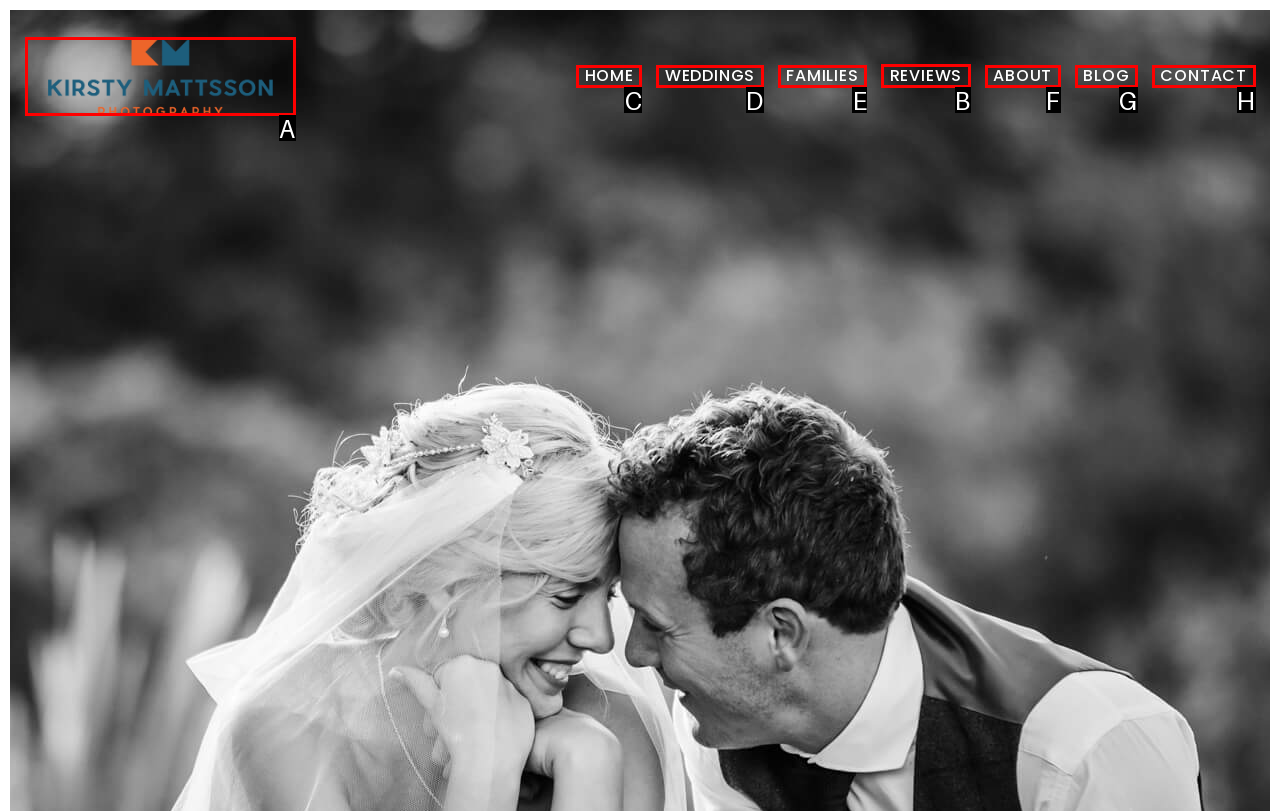Select the correct UI element to click for this task: read REVIEWS.
Answer using the letter from the provided options.

B